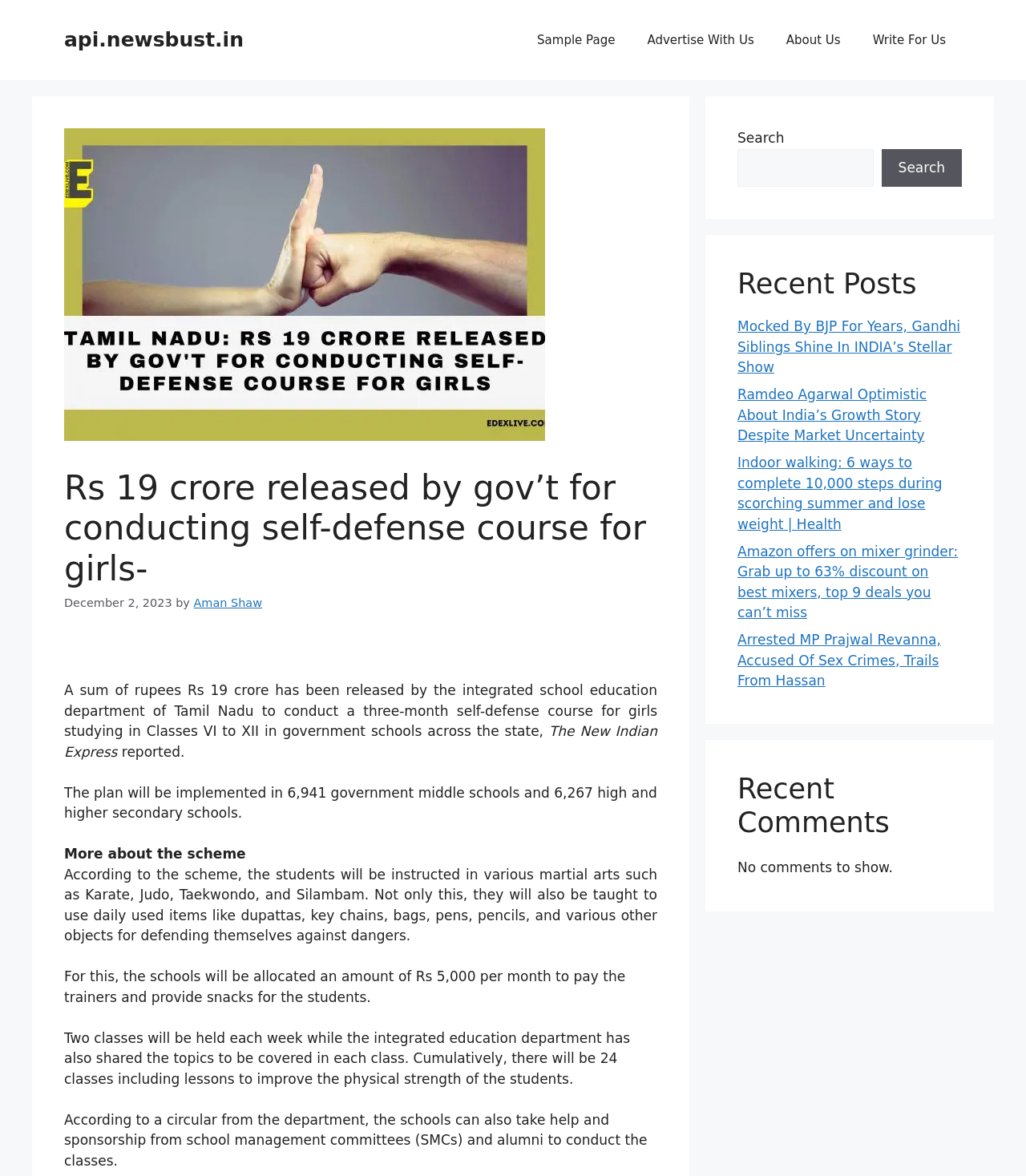Generate a thorough caption detailing the webpage content.

The webpage appears to be a news article page. At the top, there is a banner with the site's name "api.newsbust.in" and a navigation menu with links to "Sample Page", "Advertise With Us", "About Us", and "Write For Us". Below the navigation menu, there is a large image related to the article.

The main content of the page is divided into sections. The first section has a heading "Rs 19 crore released by gov’t for conducting self-defense course for girls-" followed by a time stamp "December 2, 2023" and the author's name "Aman Shaw". The article's main text is presented in several paragraphs, describing a self-defense course for girls in government schools in Tamil Nadu.

To the right of the main content, there are three complementary sections. The first section has a search bar with a search button. The second section has a heading "Recent Posts" followed by a list of five links to other news articles. The third section has a heading "Recent Comments" but indicates that there are no comments to show.

Overall, the webpage has a clean and organized layout, with clear headings and concise text. The main content is easy to read, and the complementary sections provide additional functionality and related content.